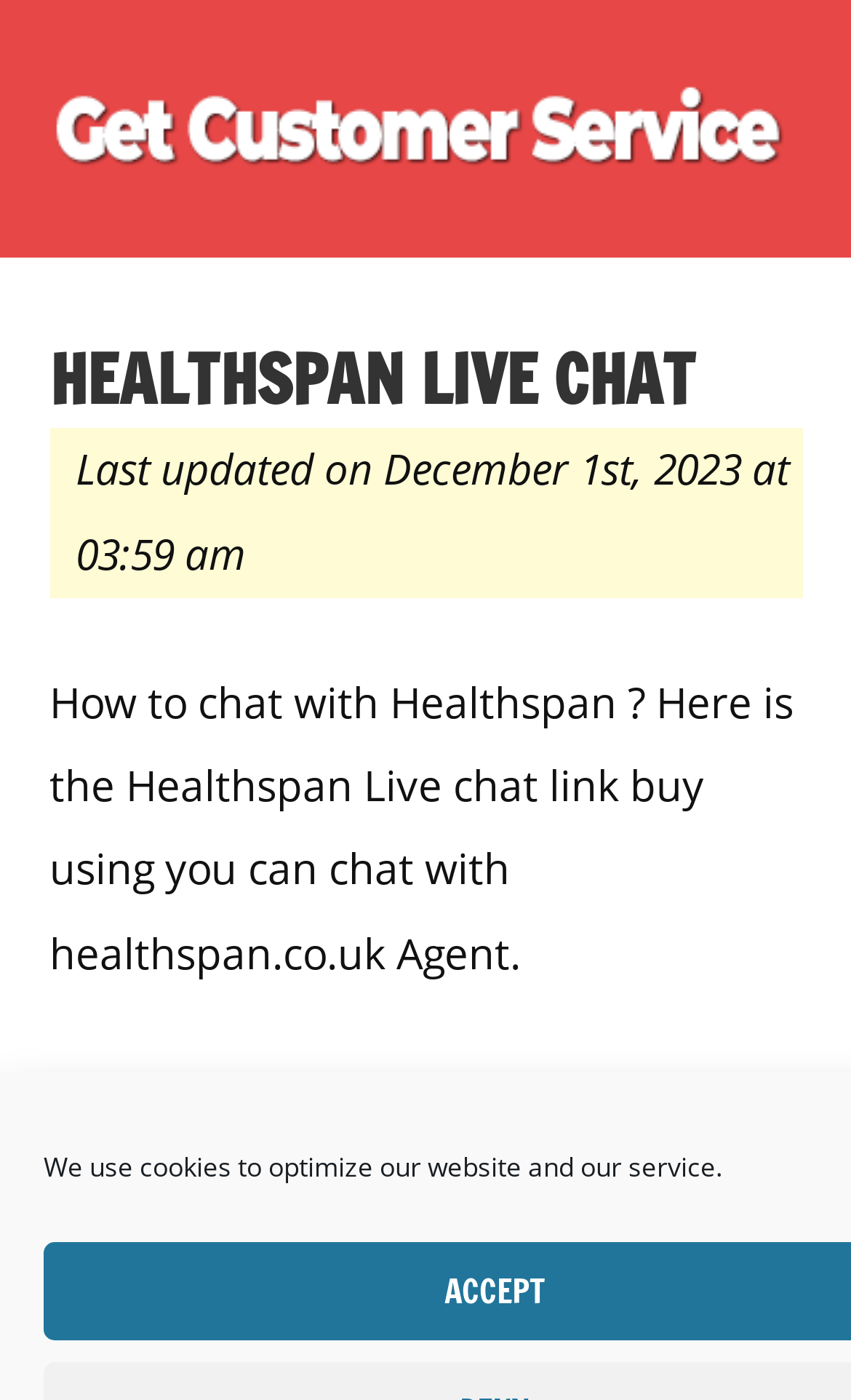What is the phone number directory for?
Give a thorough and detailed response to the question.

Based on the StaticText element 'Customer Service Phone Number Directory for UK', we can infer that the phone number directory is for the UK region.